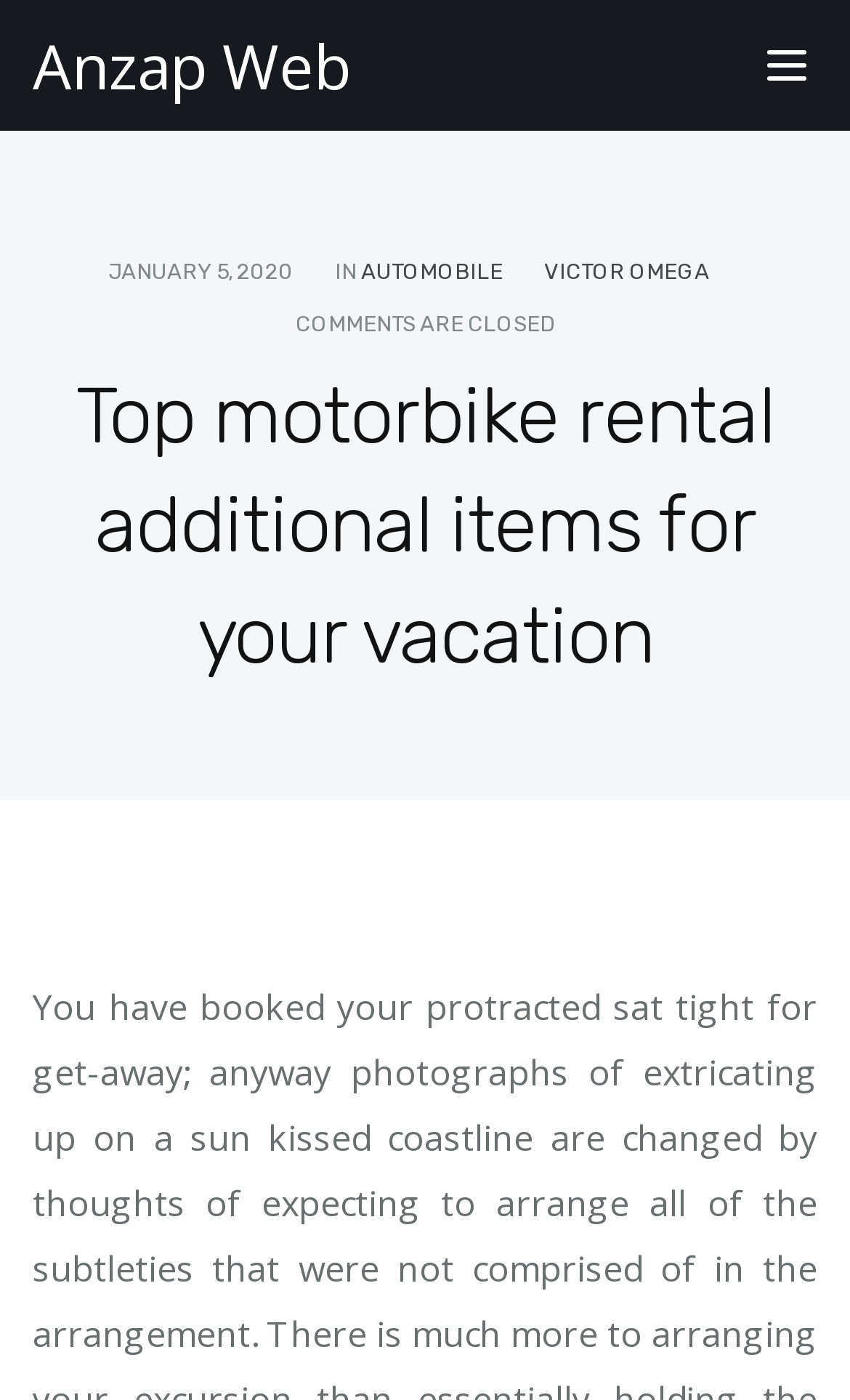Provide a brief response to the question using a single word or phrase: 
What is the status of comments on the webpage?

Closed